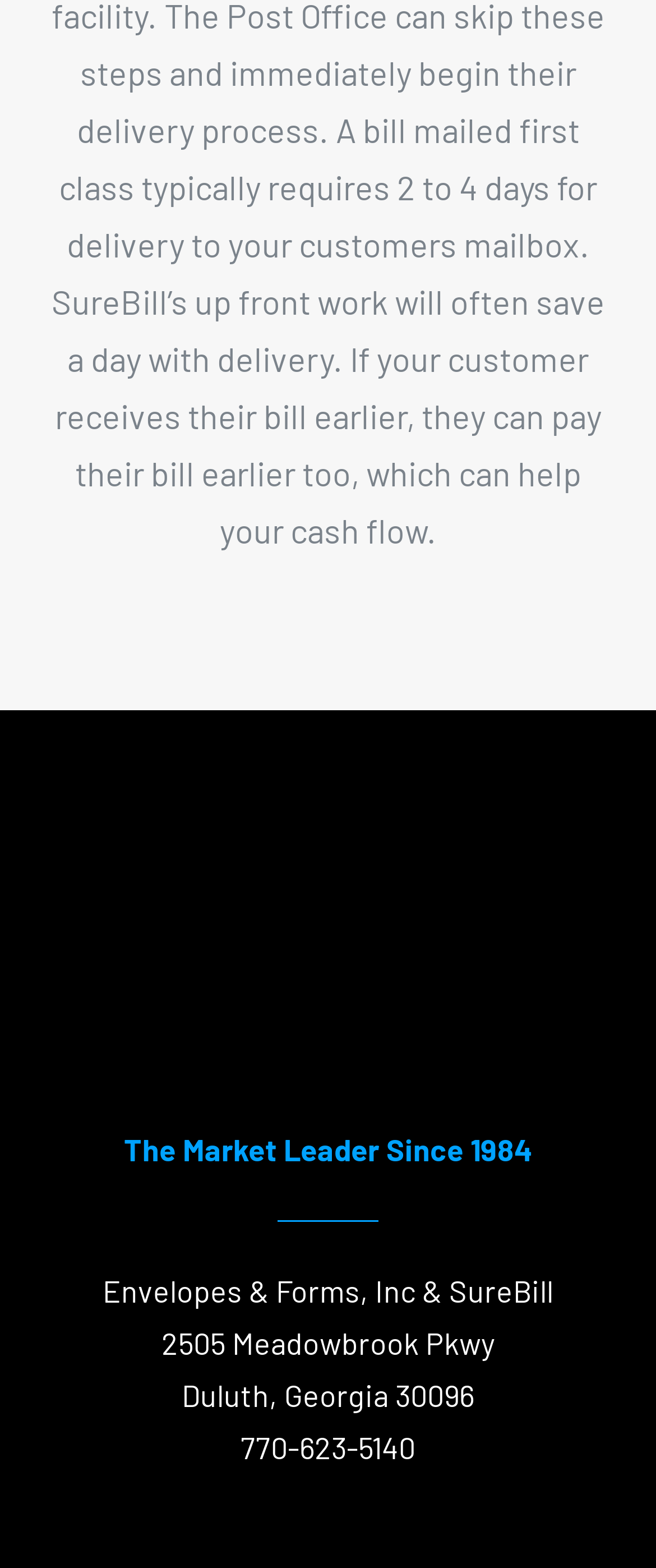Using the element description Info@EnvelopesAndForms.com, predict the bounding box coordinates for the UI element. Provide the coordinates in (top-left x, top-left y, bottom-right x, bottom-right y) format with values ranging from 0 to 1.

[0.182, 0.945, 0.818, 0.968]